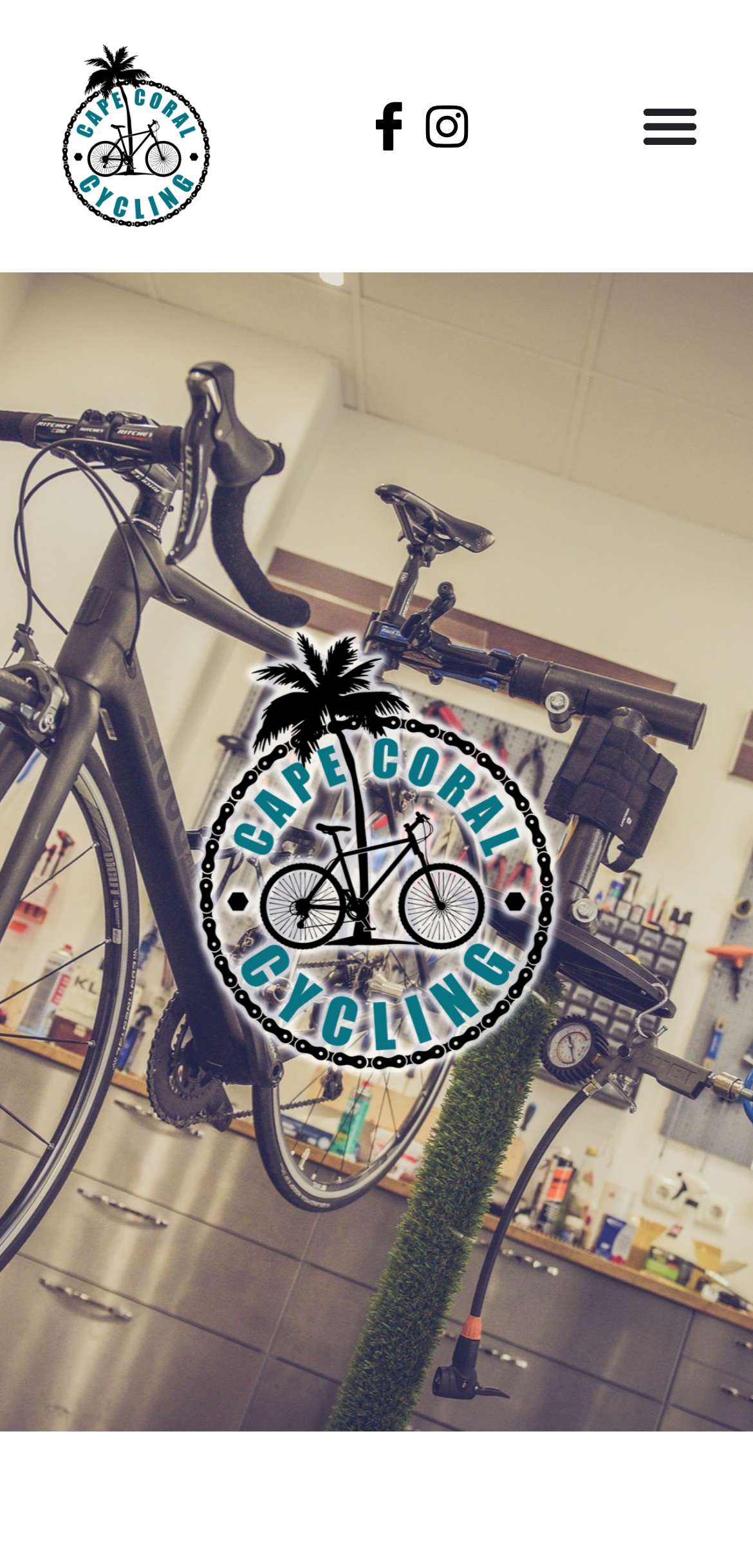Using the information in the image, could you please answer the following question in detail:
What is the function of the button with an image?

The button element has a description 'Menu Toggle | Open (Enter or Space) | Return (Escape)' and is associated with an image, which suggests that it is a menu toggle button. The presence of a 'hasPopup' property and a 'menubar-175' control also supports this conclusion.